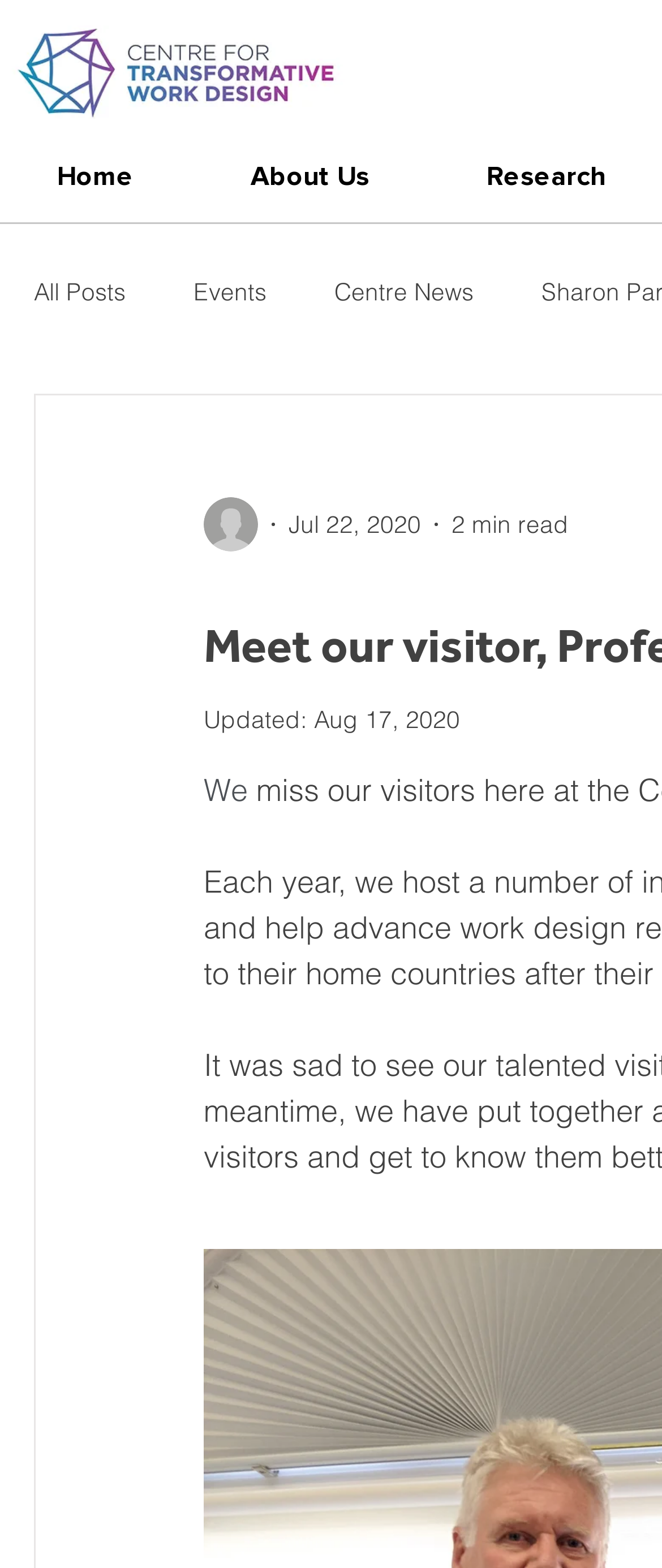Could you identify the text that serves as the heading for this webpage?

Meet our visitor, Professor Fred Zijlstra